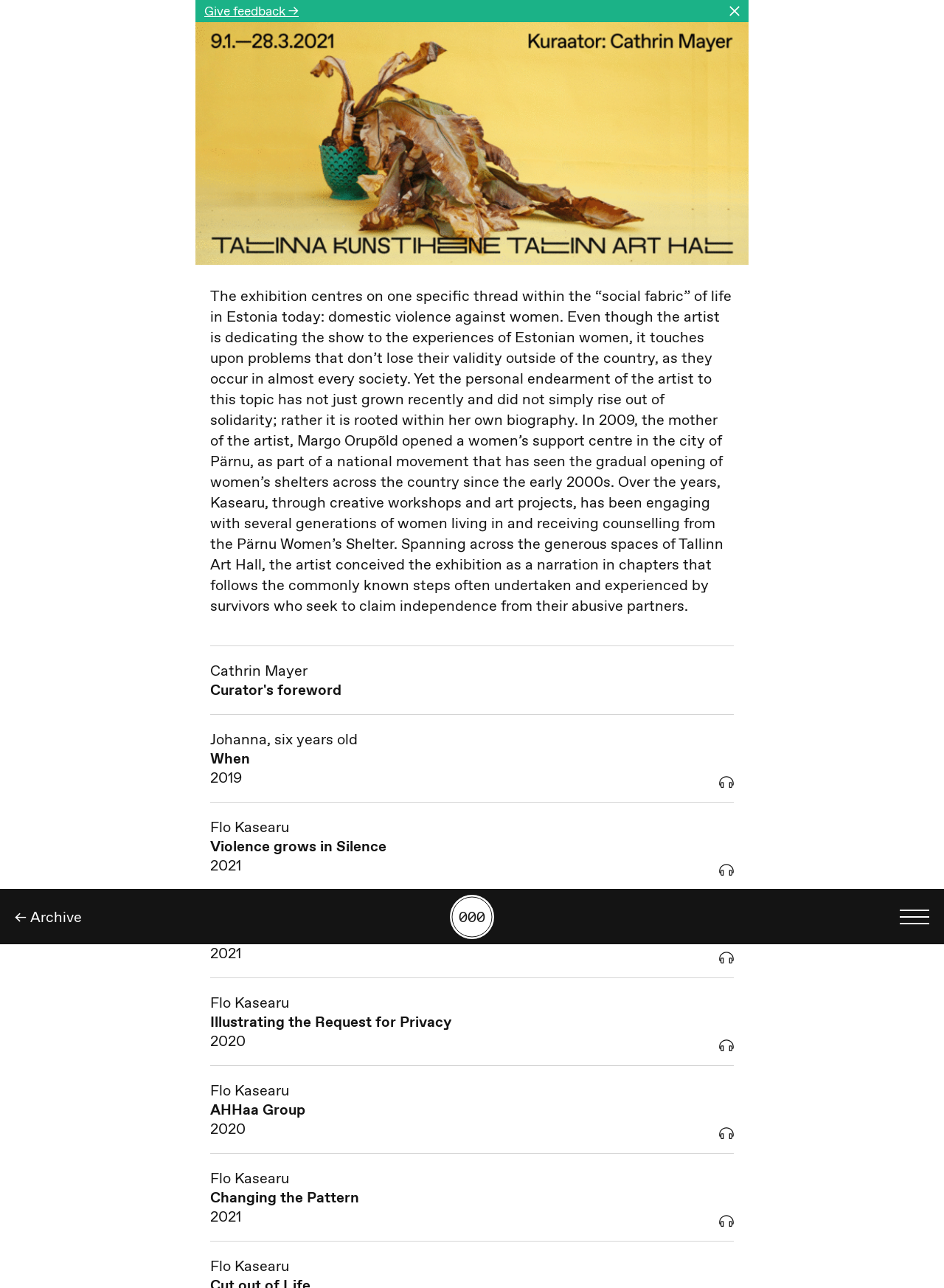Please locate the UI element described by "Flo Kasearu Excuses 2021" and provide its bounding box coordinates.

[0.207, 0.674, 0.793, 0.742]